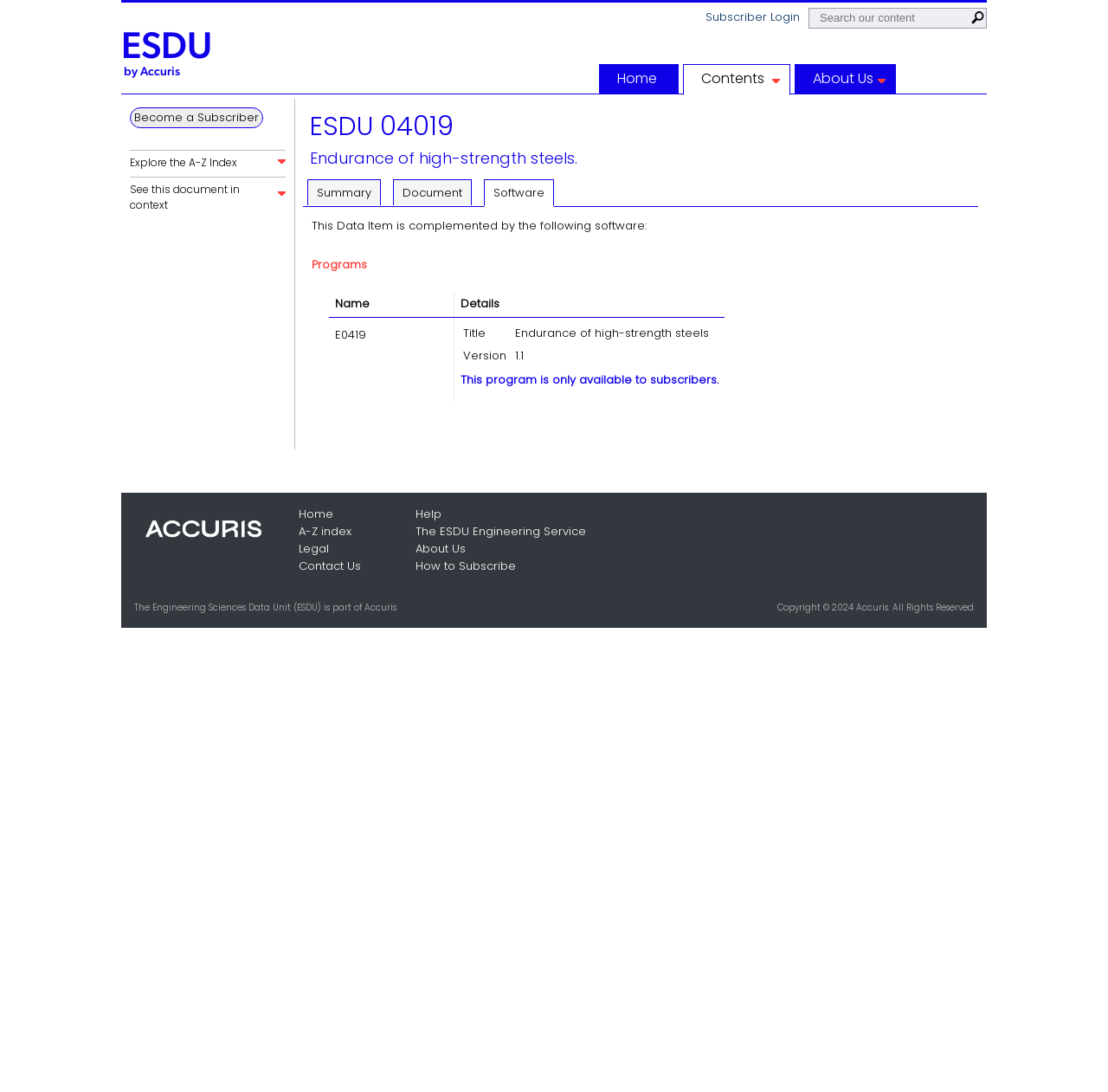Locate the bounding box coordinates of the element that should be clicked to execute the following instruction: "Get more information on the various types of ESDU software".

[0.281, 0.235, 0.331, 0.25]